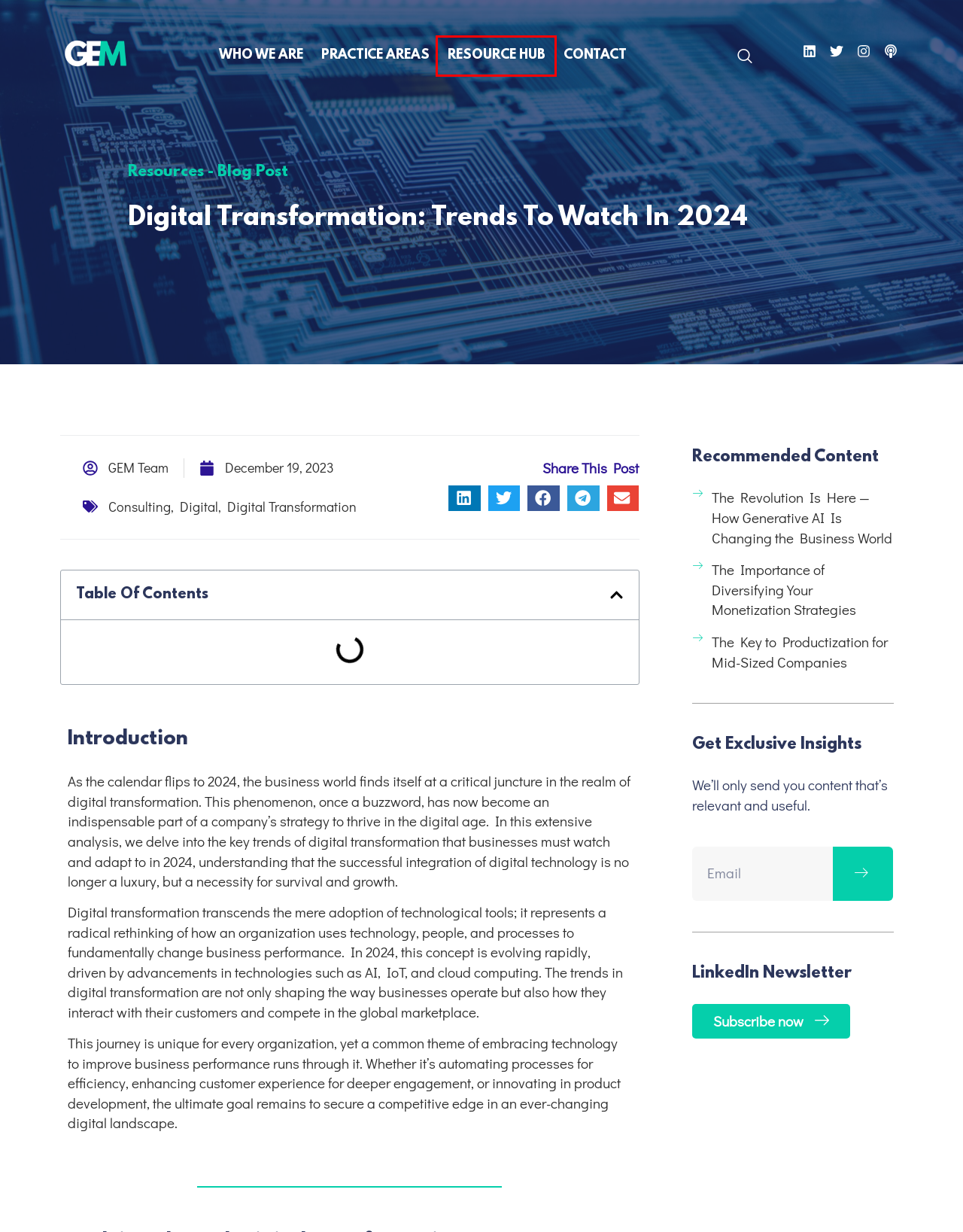Look at the screenshot of a webpage, where a red bounding box highlights an element. Select the best description that matches the new webpage after clicking the highlighted element. Here are the candidates:
A. GEM Team, Author at GlobalEdgeMarkets
B. The Key to Productization for Mid-Sized Companies | GlobalEdgeMarkets
C. Resource Hub | GlobalEdgeMarkets
D. Digital | GlobalEdgeMarkets
E. Contact | GlobalEdgeMarkets
F. The Revolution Is Here — How Generative AI Is Changing the Business World | GlobalEdgeMarkets
G. GlobalEdgeMarkets | When You Grow, We Help You Focus
H. December 19, 2023 | GlobalEdgeMarkets

C